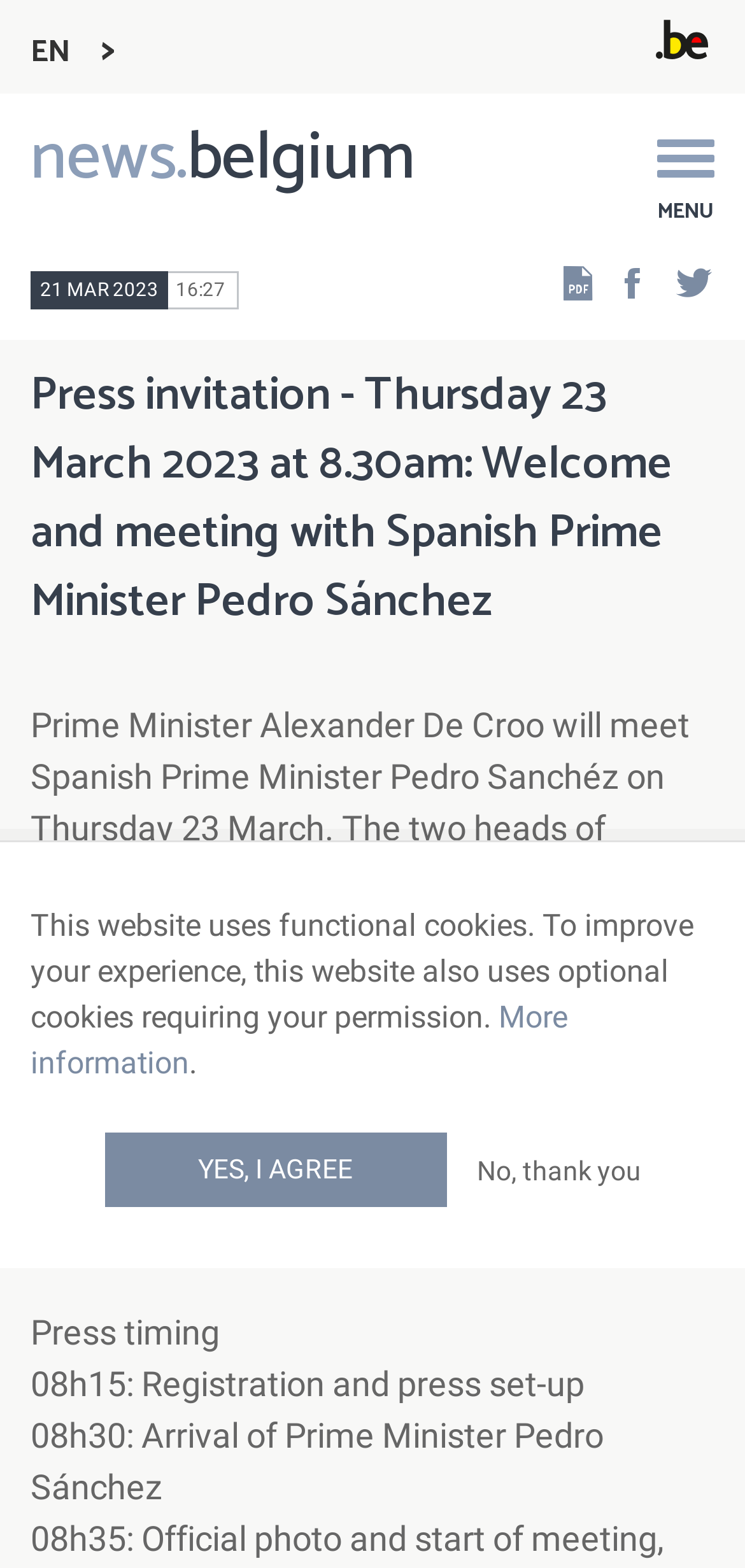Please find the bounding box coordinates of the element that must be clicked to perform the given instruction: "Open menu". The coordinates should be four float numbers from 0 to 1, i.e., [left, top, right, bottom].

[0.882, 0.089, 0.959, 0.128]